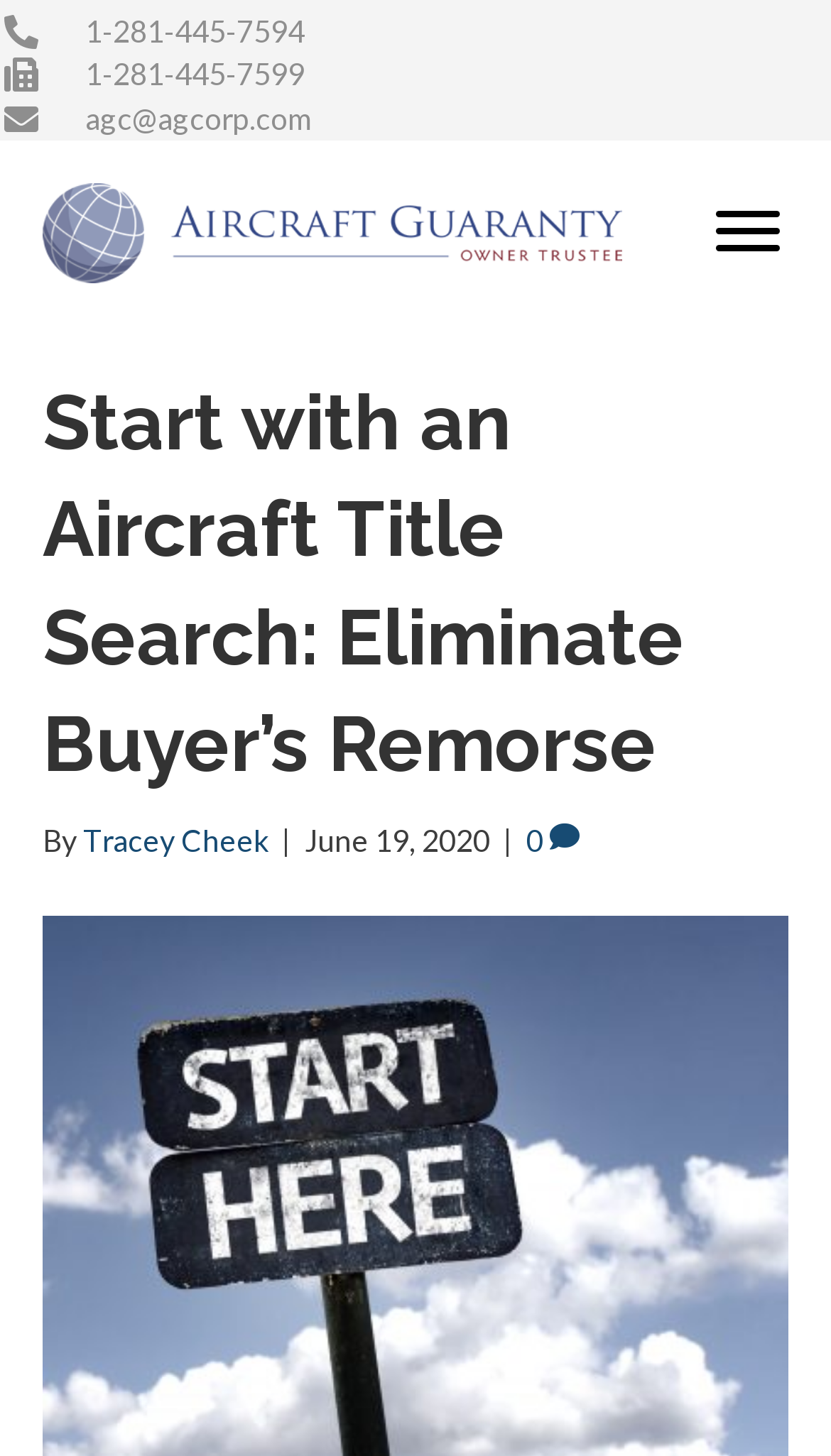What is the image below the main heading?
Please use the image to provide an in-depth answer to the question.

I found the image by looking at the section below the main heading, where there is a figure element containing an image with the description 'Aircraft Title Search'. This suggests that the image is related to an aircraft title search.